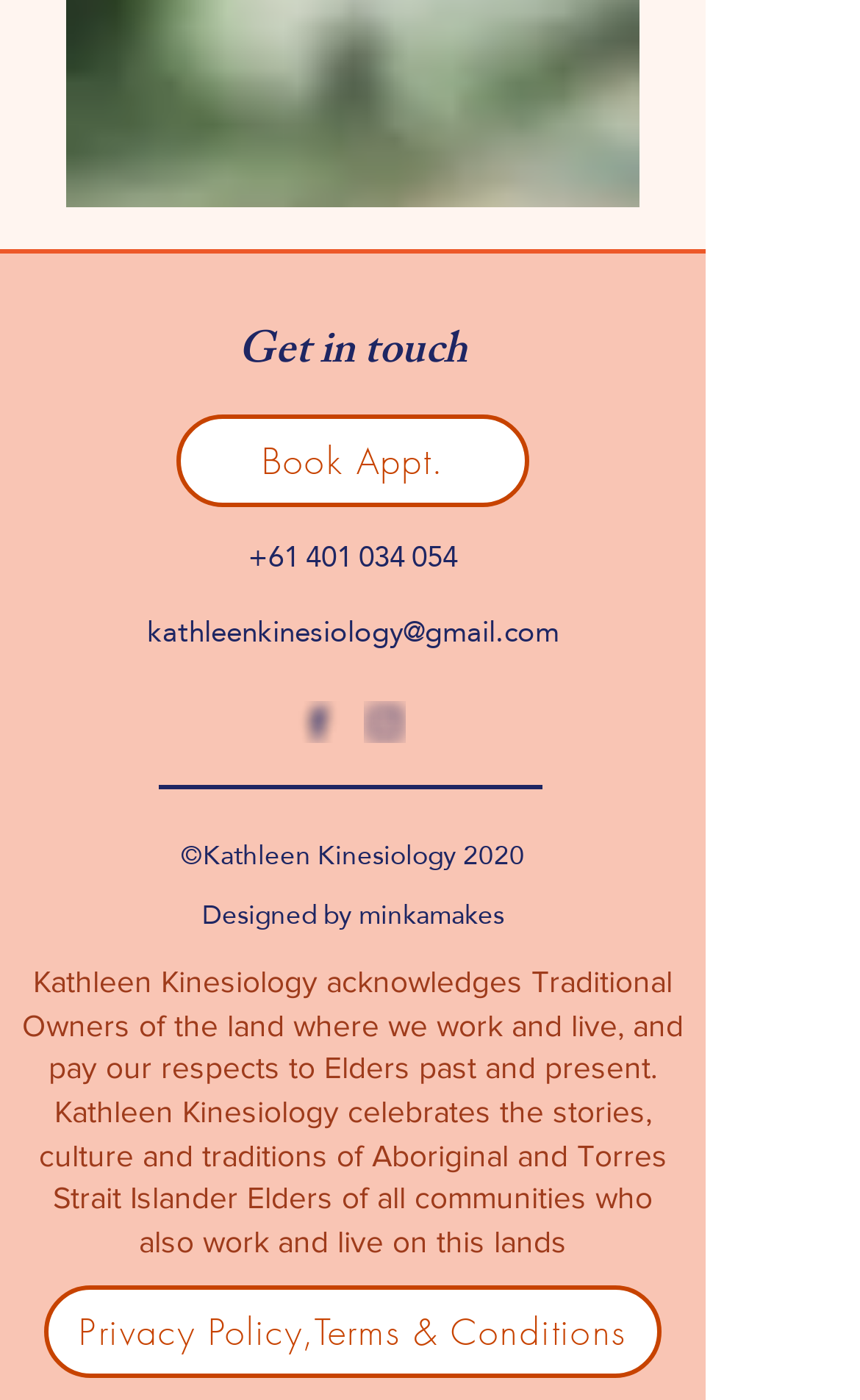Determine the bounding box coordinates for the UI element described. Format the coordinates as (top-left x, top-left y, bottom-right x, bottom-right y) and ensure all values are between 0 and 1. Element description: minkamakes

[0.417, 0.636, 0.586, 0.671]